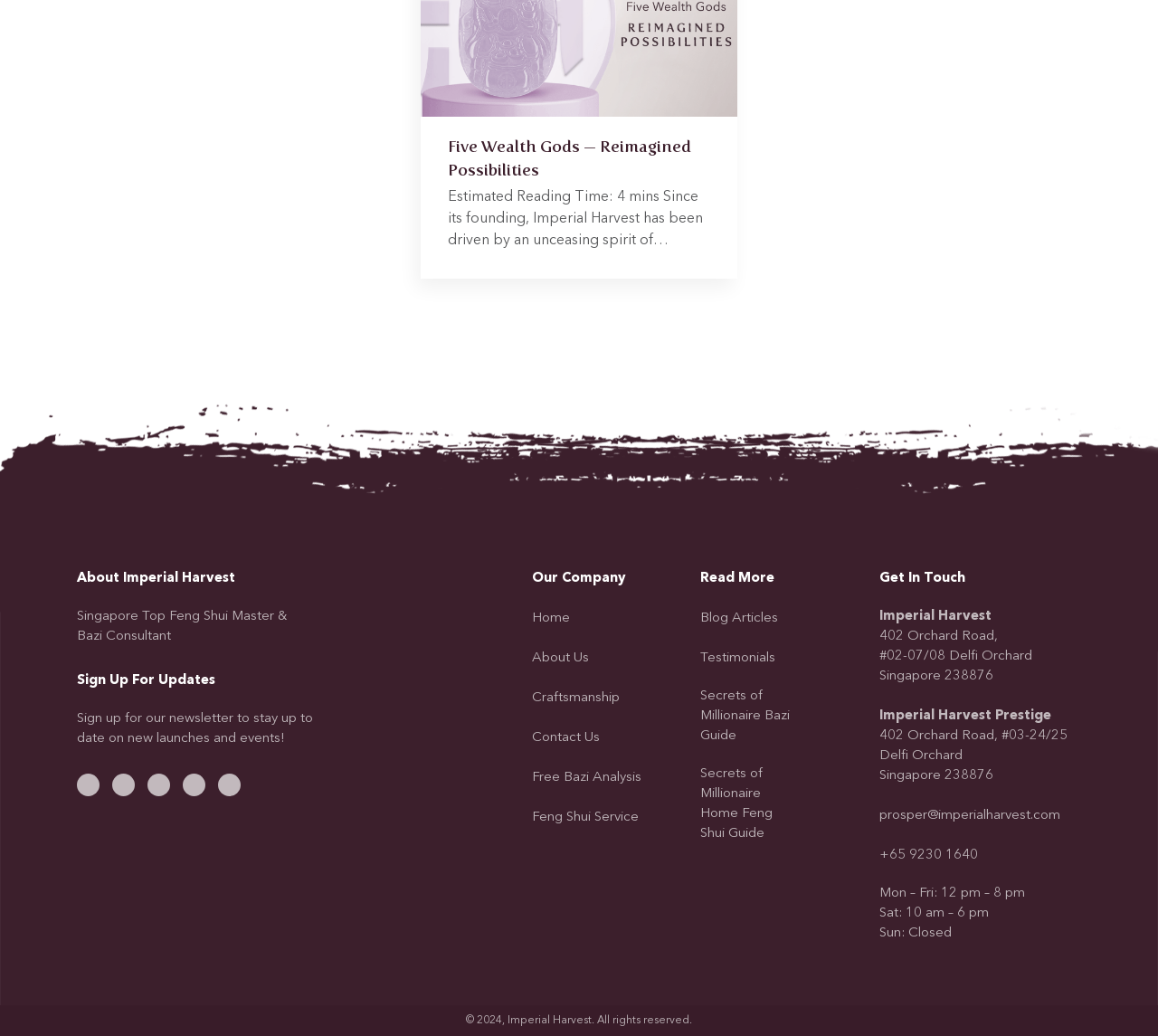Please specify the bounding box coordinates of the clickable section necessary to execute the following command: "Sign up for updates".

[0.066, 0.648, 0.272, 0.676]